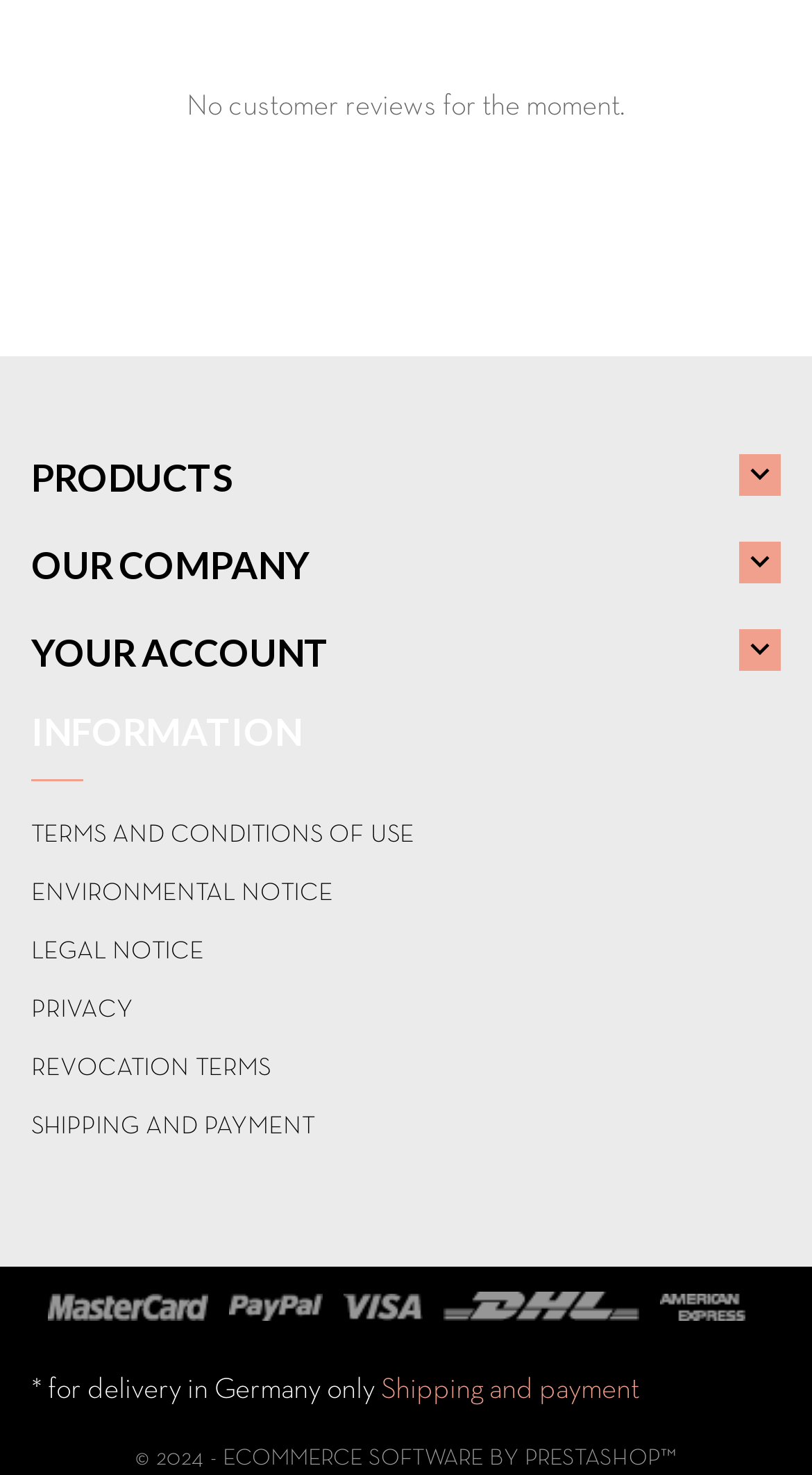Identify the bounding box coordinates of the specific part of the webpage to click to complete this instruction: "Go to SHIPPING AND PAYMENT".

[0.469, 0.933, 0.787, 0.952]